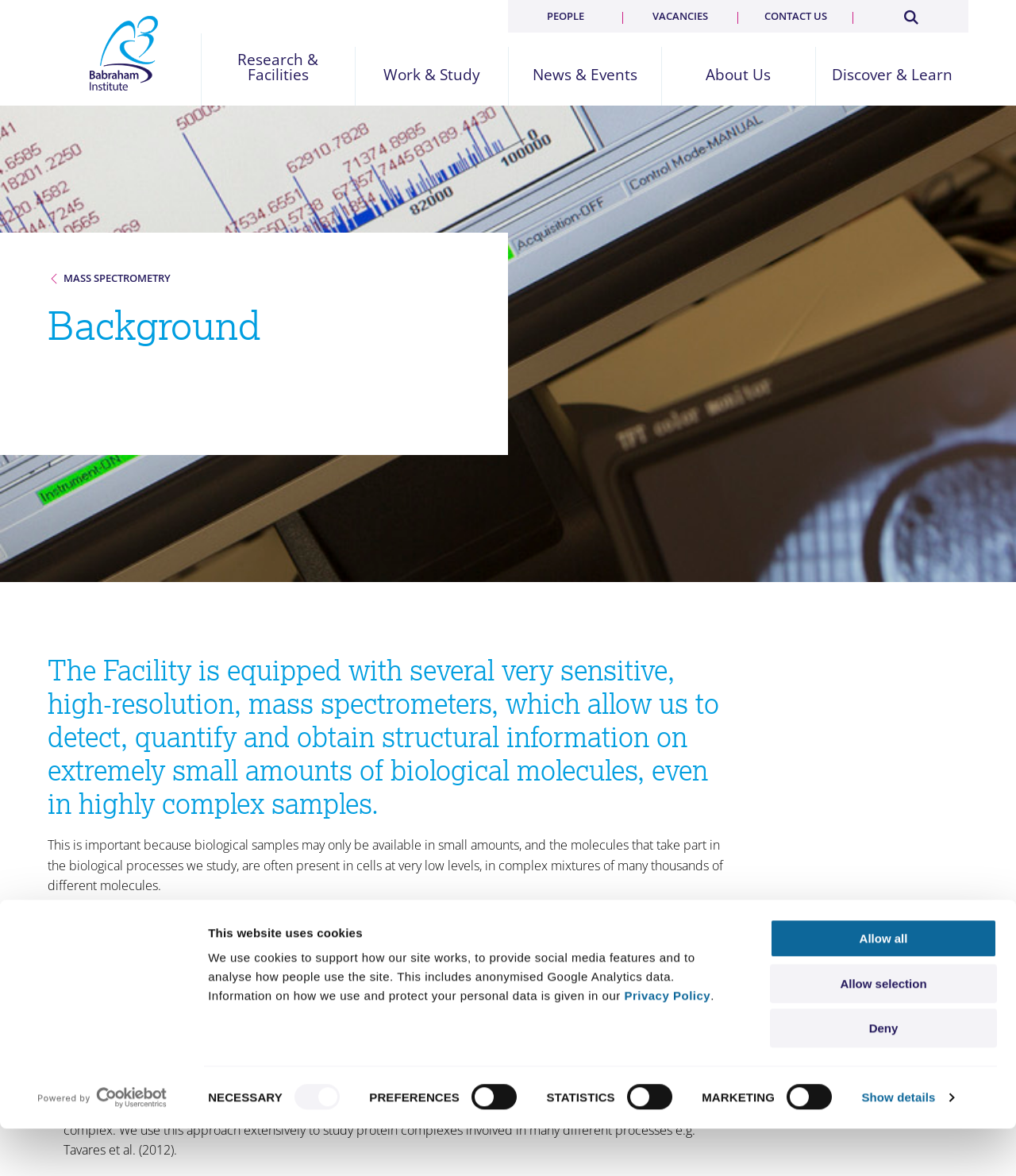What is the bounding box coordinate of the 'Search' link?
Using the information from the image, give a concise answer in one word or a short phrase.

[0.889, 0.005, 0.904, 0.02]